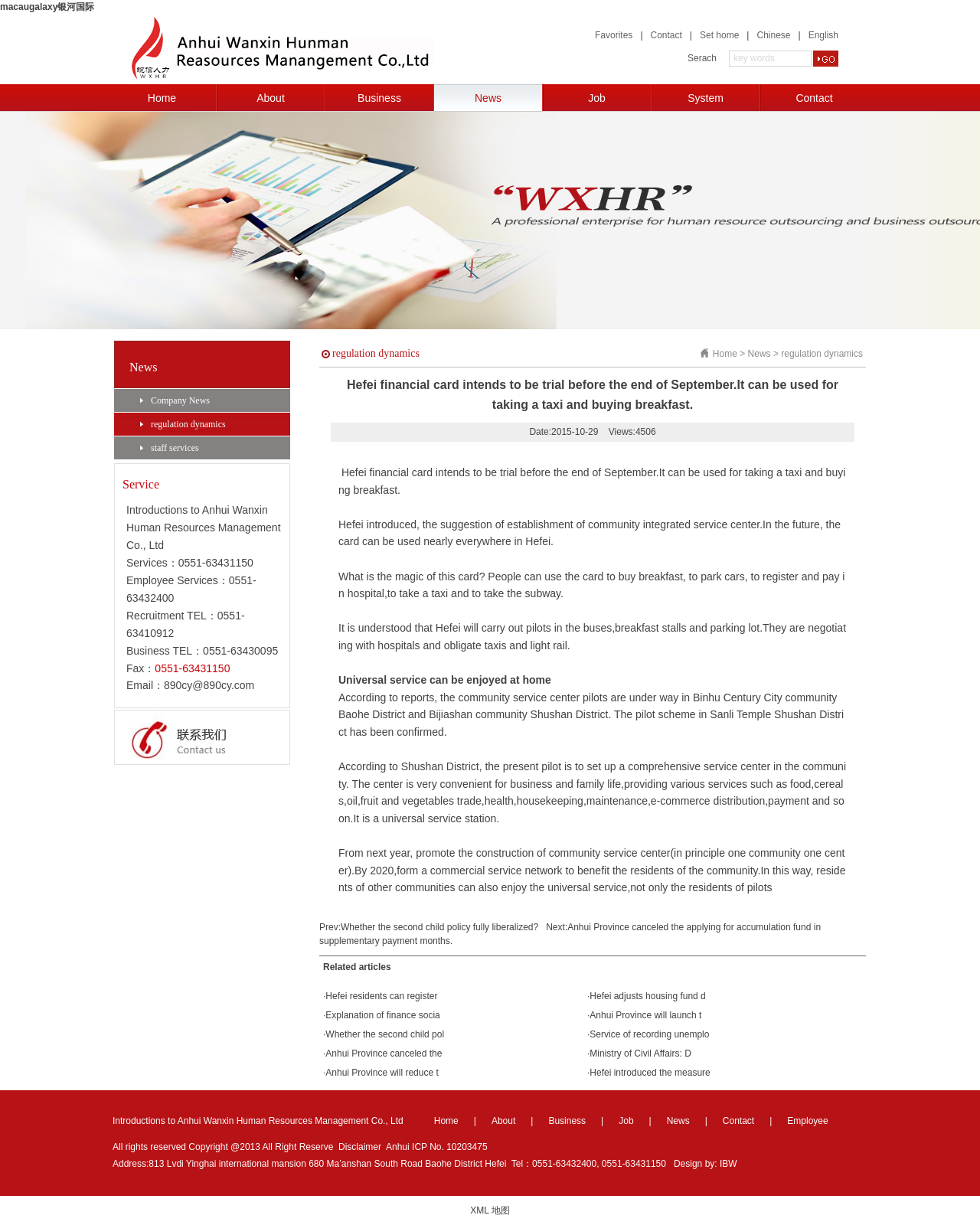Using the element description: "regulation dynamics", determine the bounding box coordinates. The coordinates should be in the format [left, top, right, bottom], with values between 0 and 1.

[0.116, 0.337, 0.296, 0.356]